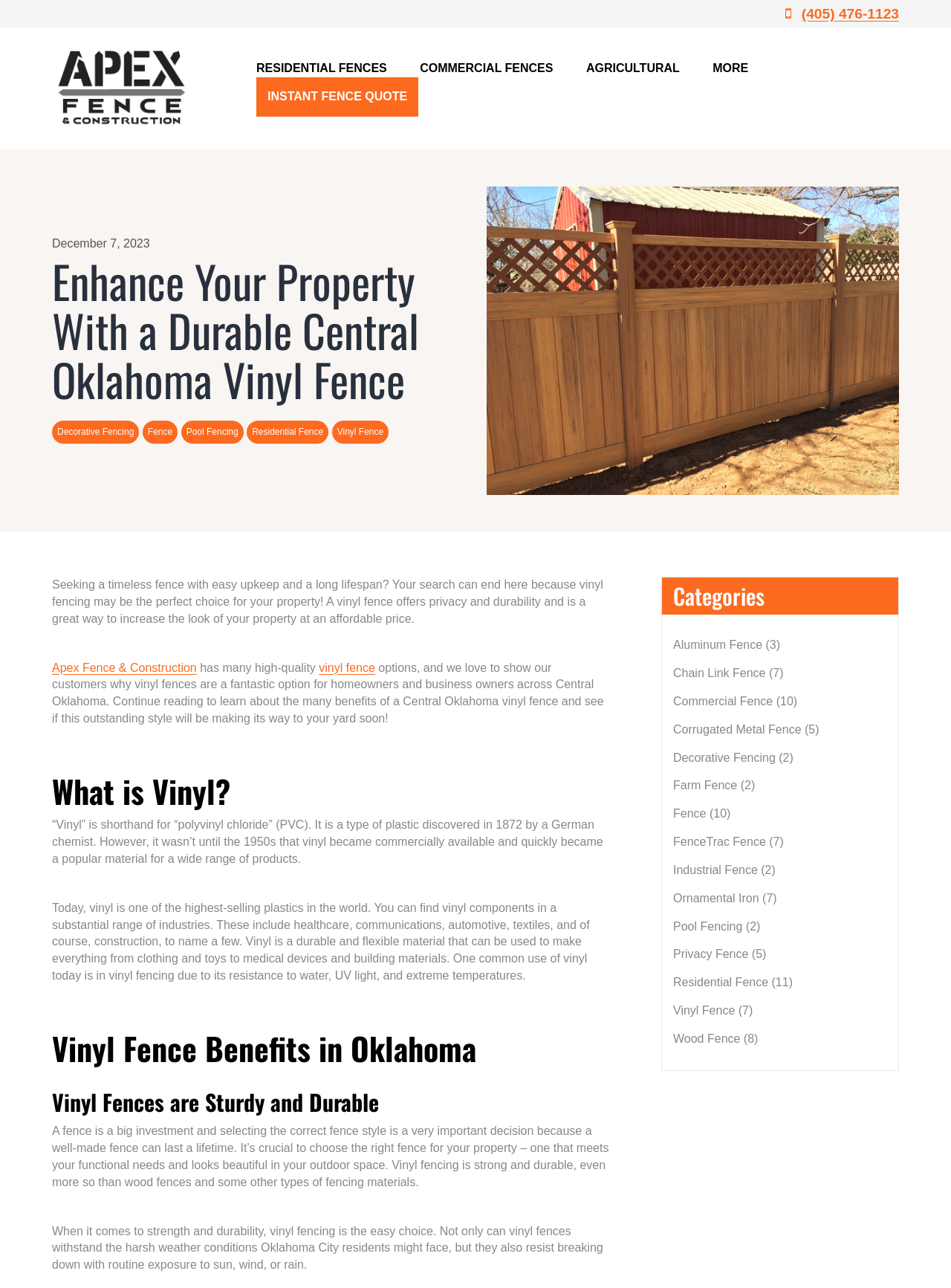Offer a detailed explanation of the webpage layout and contents.

This webpage is about Apex Fenceok, a company that specializes in vinyl fencing in Central Oklahoma. At the top of the page, there is a phone number, (405) 476-1123, and a logo with the company name. Below the logo, there are several links to different sections of the website, including Residential Fences, Commercial Fences, Agricultural, and More.

The main content of the page is an article about the benefits of vinyl fencing. The article starts with a brief introduction, followed by a section titled "What is Vinyl?" which explains the history and properties of vinyl. The next section, "Vinyl Fence Benefits in Oklahoma," highlights the advantages of using vinyl fencing, including its durability and resistance to water, UV light, and extreme temperatures.

The article continues with a section titled "Vinyl Fences are Sturdy and Durable," which emphasizes the strength and longevity of vinyl fences compared to other materials. There are also several links to categories, such as Aluminum Fence, Chain Link Fence, and Decorative Fencing, which suggest that the company offers a range of fencing options.

On the right side of the page, there is an image that takes up most of the space, and below it, there are several links to related articles or topics, including Instant Fence Quote, Decorative Fencing, Fence, Pool Fencing, and Residential Fence. At the bottom of the page, there are more links to categories, such as Commercial Fence, Corrugated Metal Fence, and Ornamental Iron.